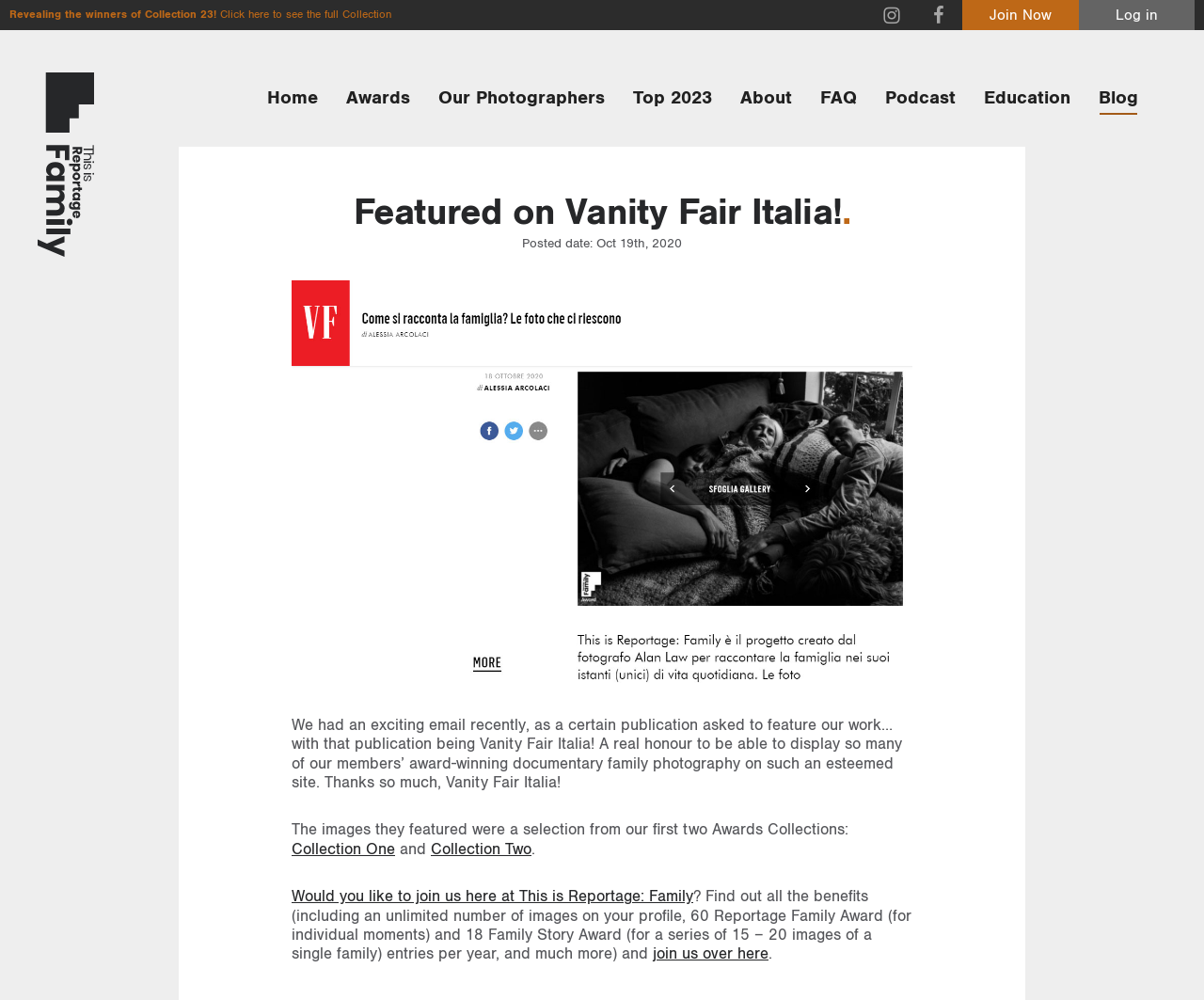Please specify the bounding box coordinates of the element that should be clicked to execute the given instruction: 'View Collection One'. Ensure the coordinates are four float numbers between 0 and 1, expressed as [left, top, right, bottom].

[0.242, 0.84, 0.328, 0.859]